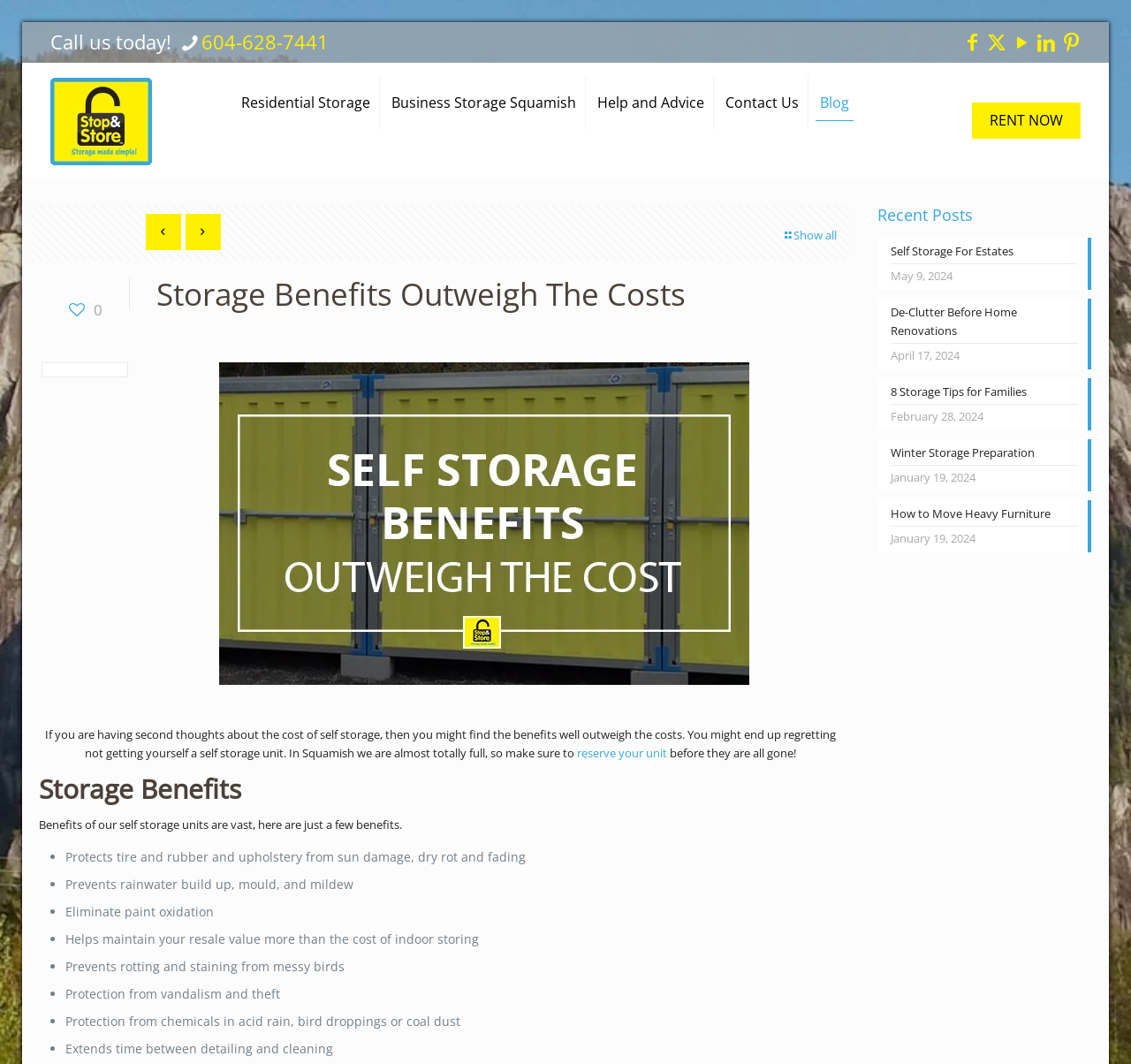Identify the bounding box coordinates of the specific part of the webpage to click to complete this instruction: "Rent a storage unit now".

[0.859, 0.096, 0.955, 0.13]